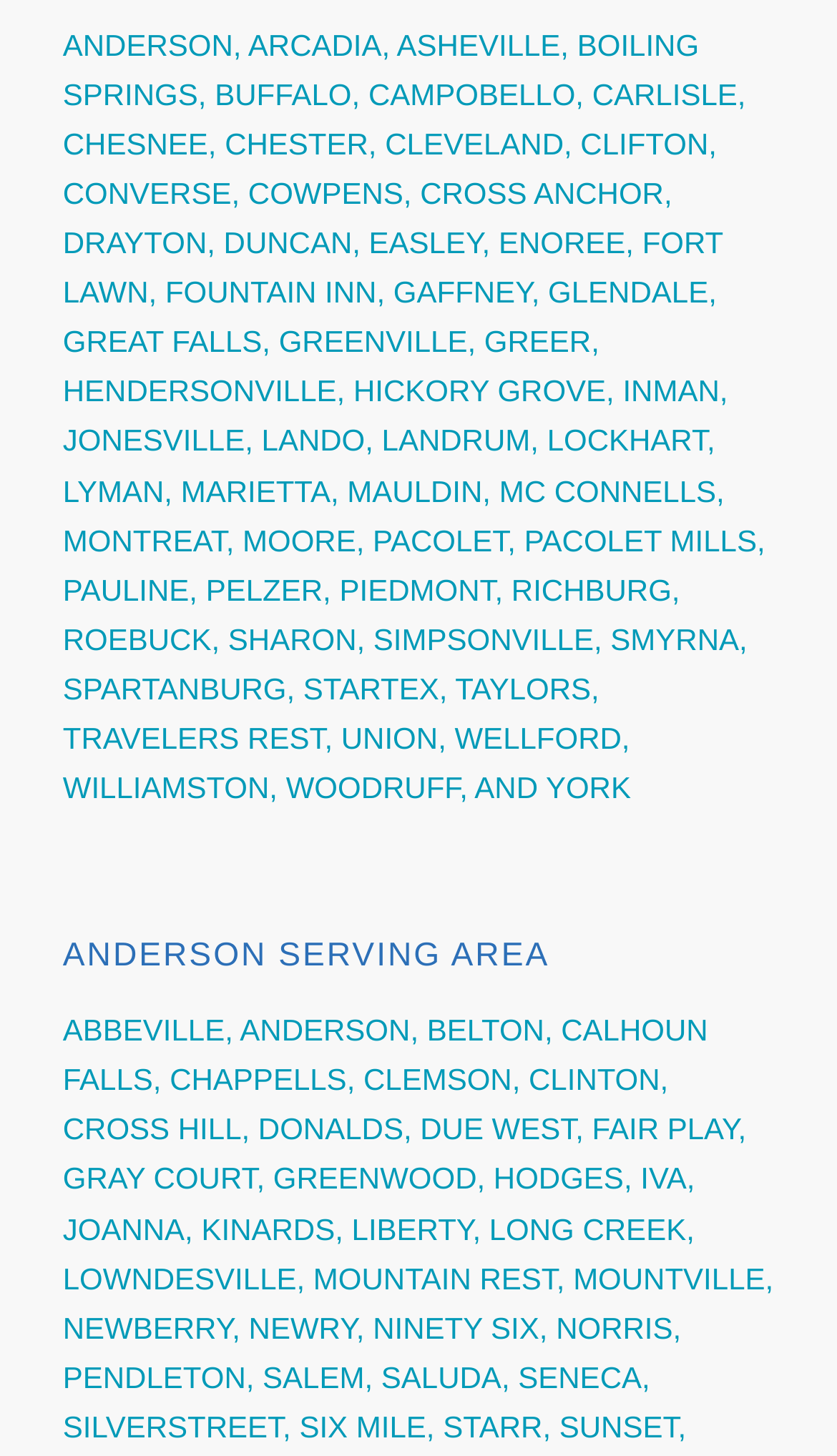Please locate the bounding box coordinates of the element that should be clicked to achieve the given instruction: "view Privacy Policy".

None